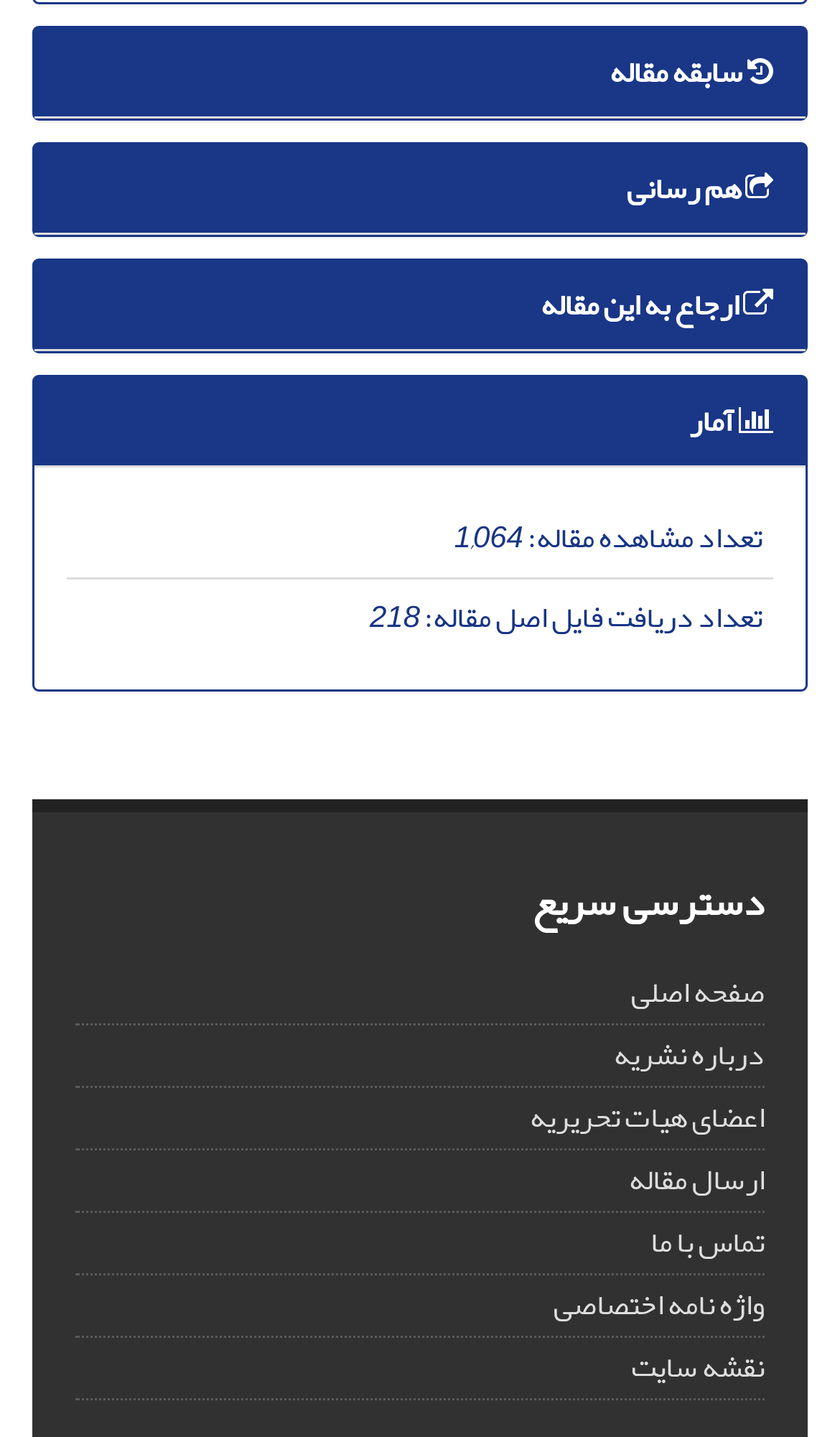How many links are there under 'دسترسی سریع'?
Please provide a single word or phrase as the answer based on the screenshot.

7